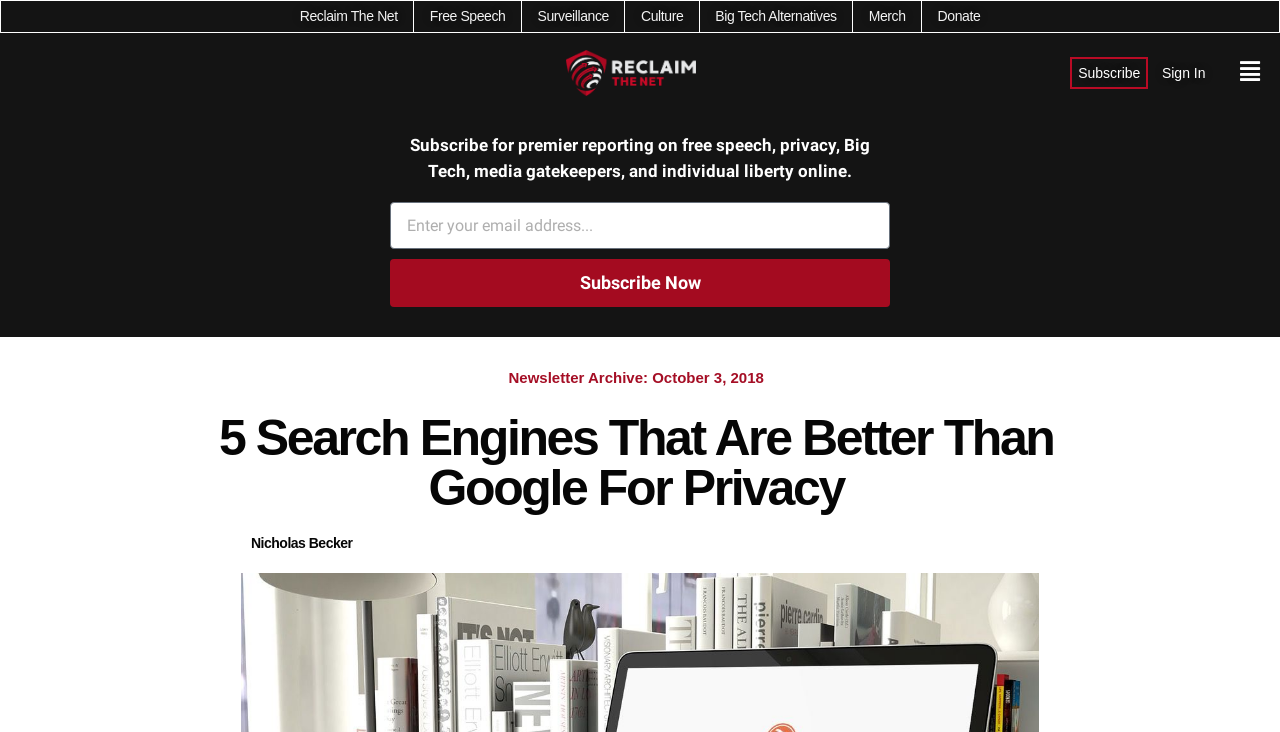Identify the bounding box coordinates for the UI element mentioned here: "Merch". Provide the coordinates as four float values between 0 and 1, i.e., [left, top, right, bottom].

[0.679, 0.008, 0.707, 0.037]